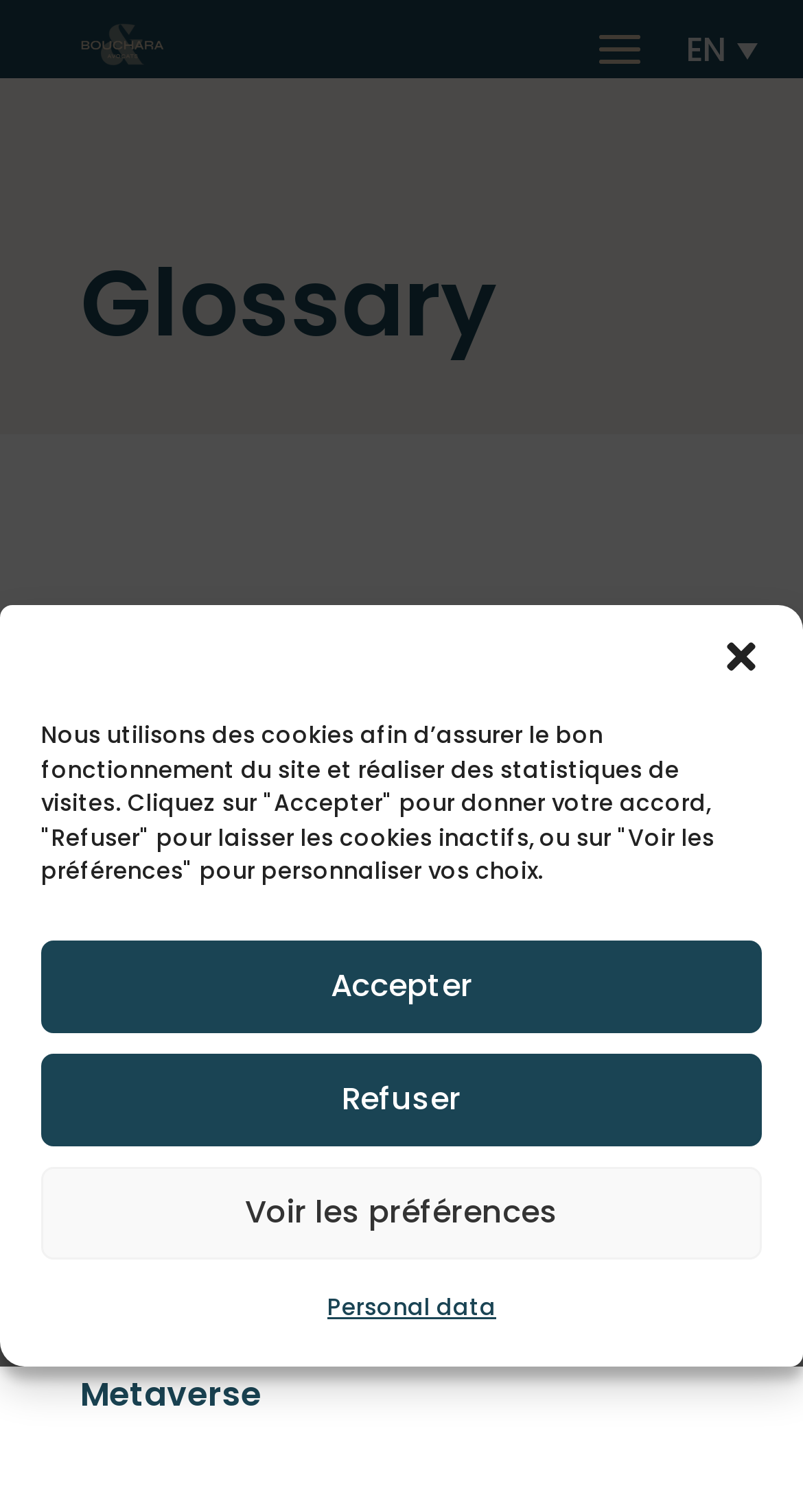What is the name of the law firm?
Based on the image, give a concise answer in the form of a single word or short phrase.

Bouchara Avocats